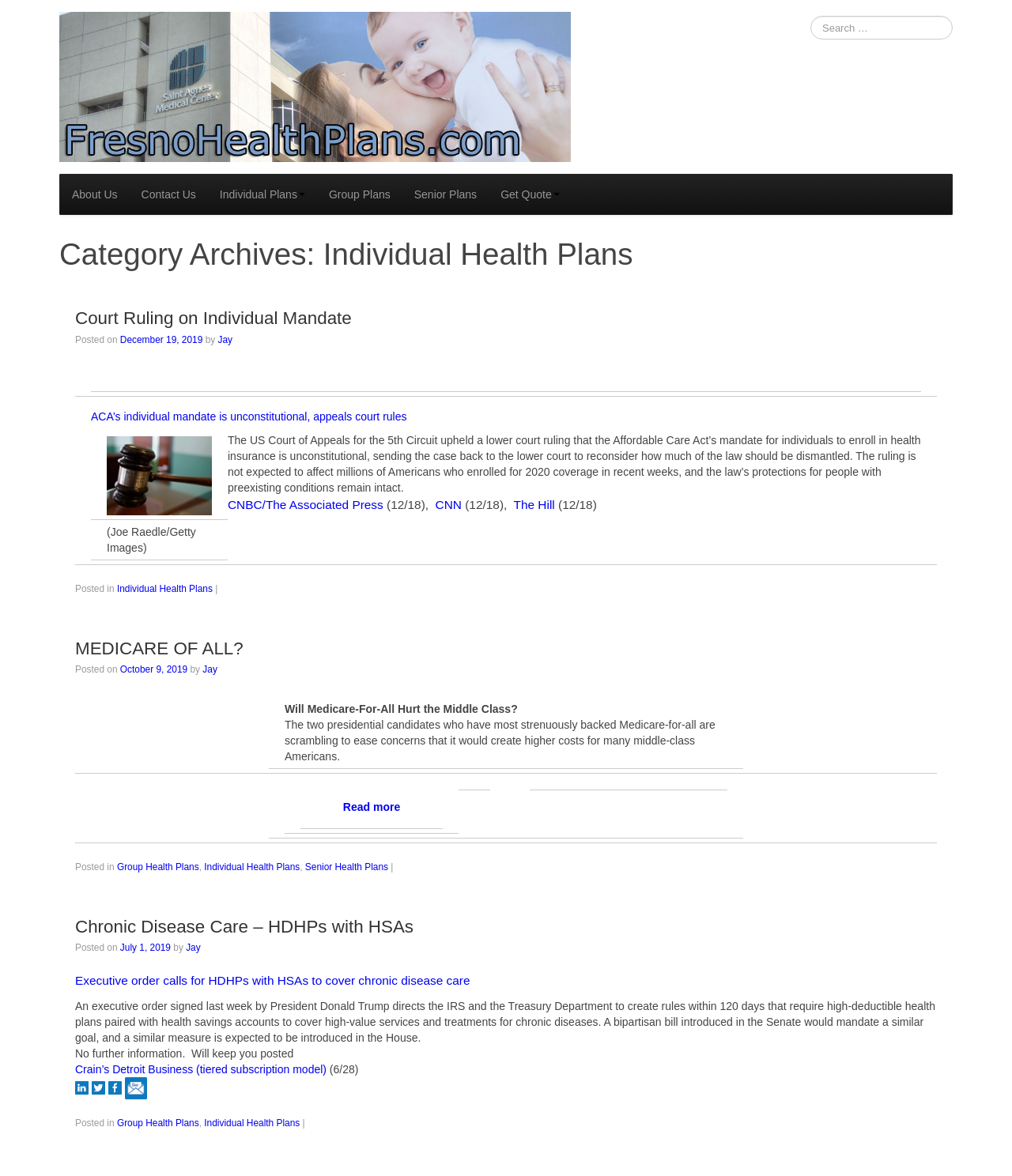Give a succinct answer to this question in a single word or phrase: 
How many articles are displayed on this webpage?

2